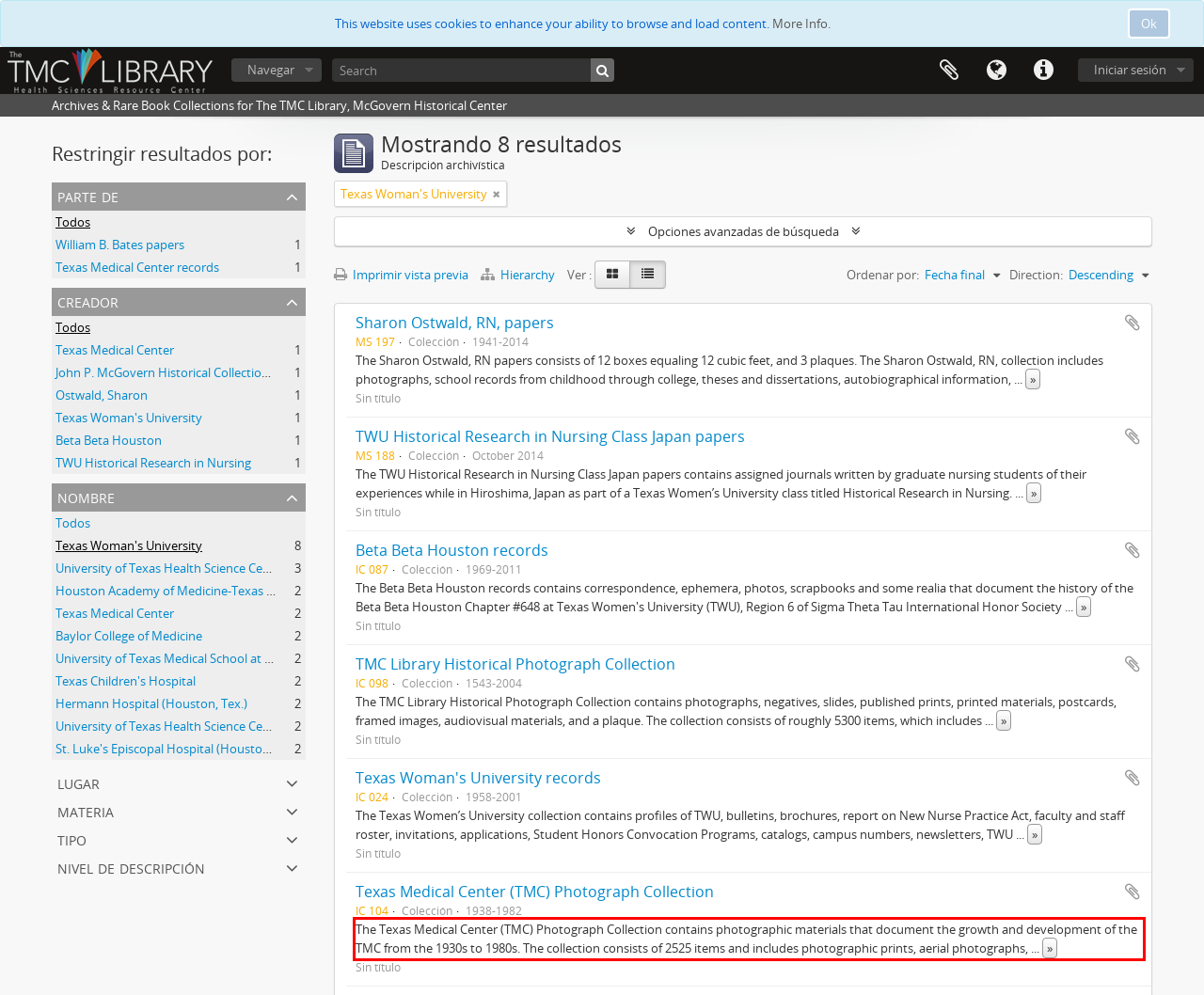You are provided with a screenshot of a webpage that includes a red bounding box. Extract and generate the text content found within the red bounding box.

The Texas Medical Center (TMC) Photograph Collection contains photographic materials that document the growth and development of the TMC from the 1930s to 1980s. The collection consists of 2525 items and includes photographic prints, aerial photographs, ... »